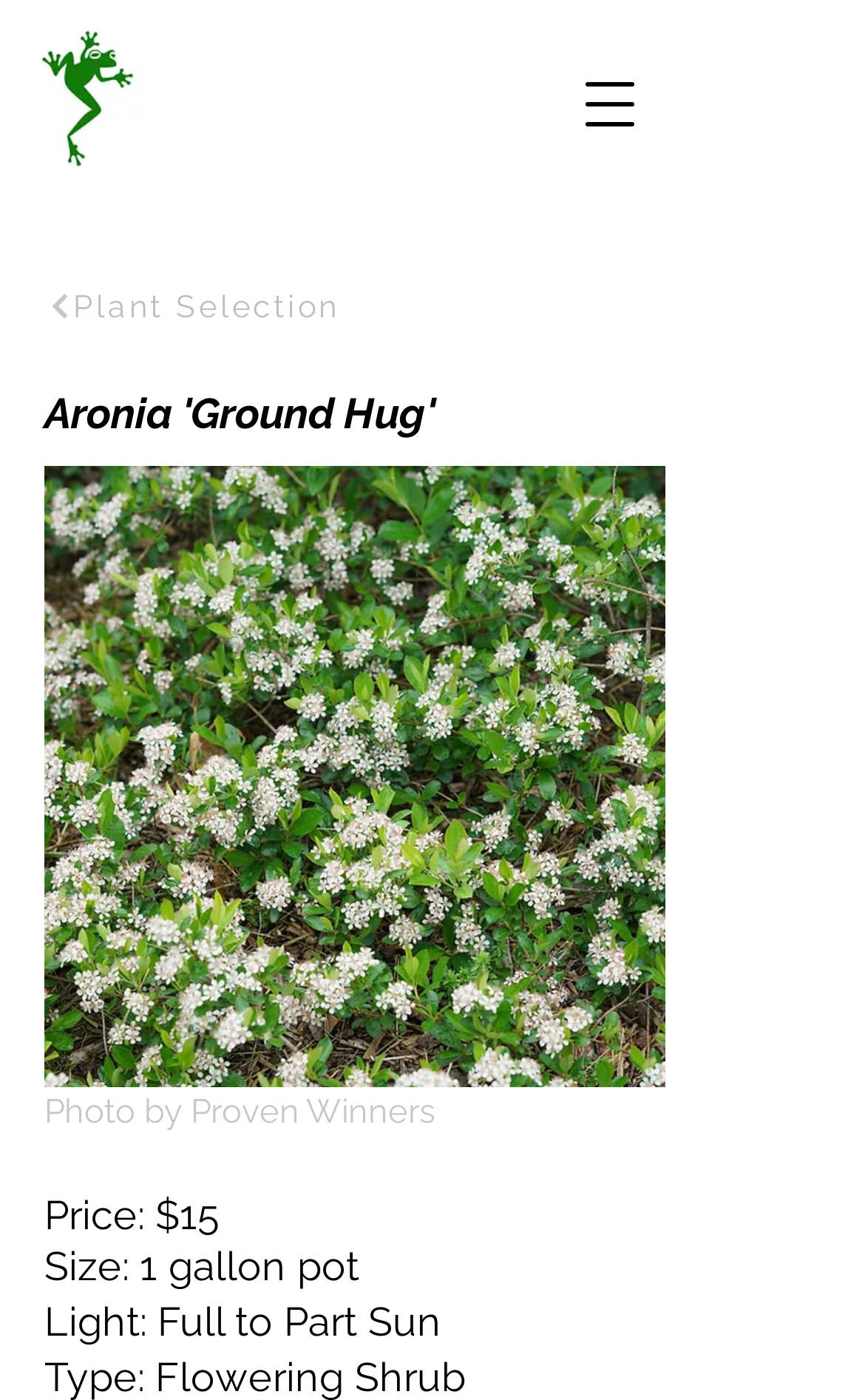Determine the bounding box for the HTML element described here: "Plant Selection". The coordinates should be given as [left, top, right, bottom] with each number being a float between 0 and 1.

[0.051, 0.189, 0.454, 0.247]